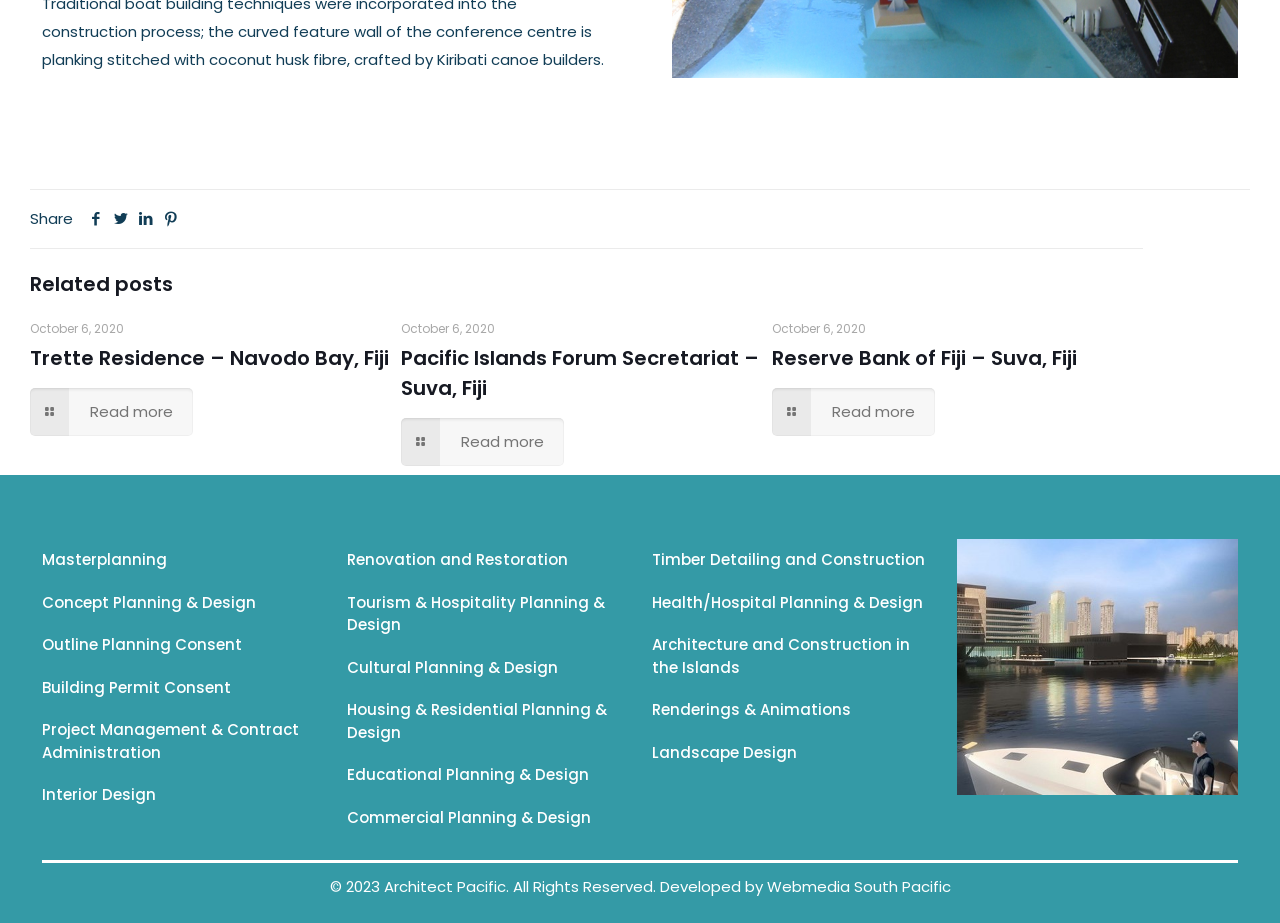Answer the question using only one word or a concise phrase: What is the purpose of the icons in the top-right corner?

Social media sharing